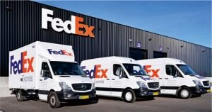What is the purpose of the FedEx facility?
Please give a detailed and elaborate answer to the question.

The scene reflects the operational aspect of FedEx, which is known for its swift and reliable package delivery solutions worldwide, making it an integral player in the shipping and logistics industry.